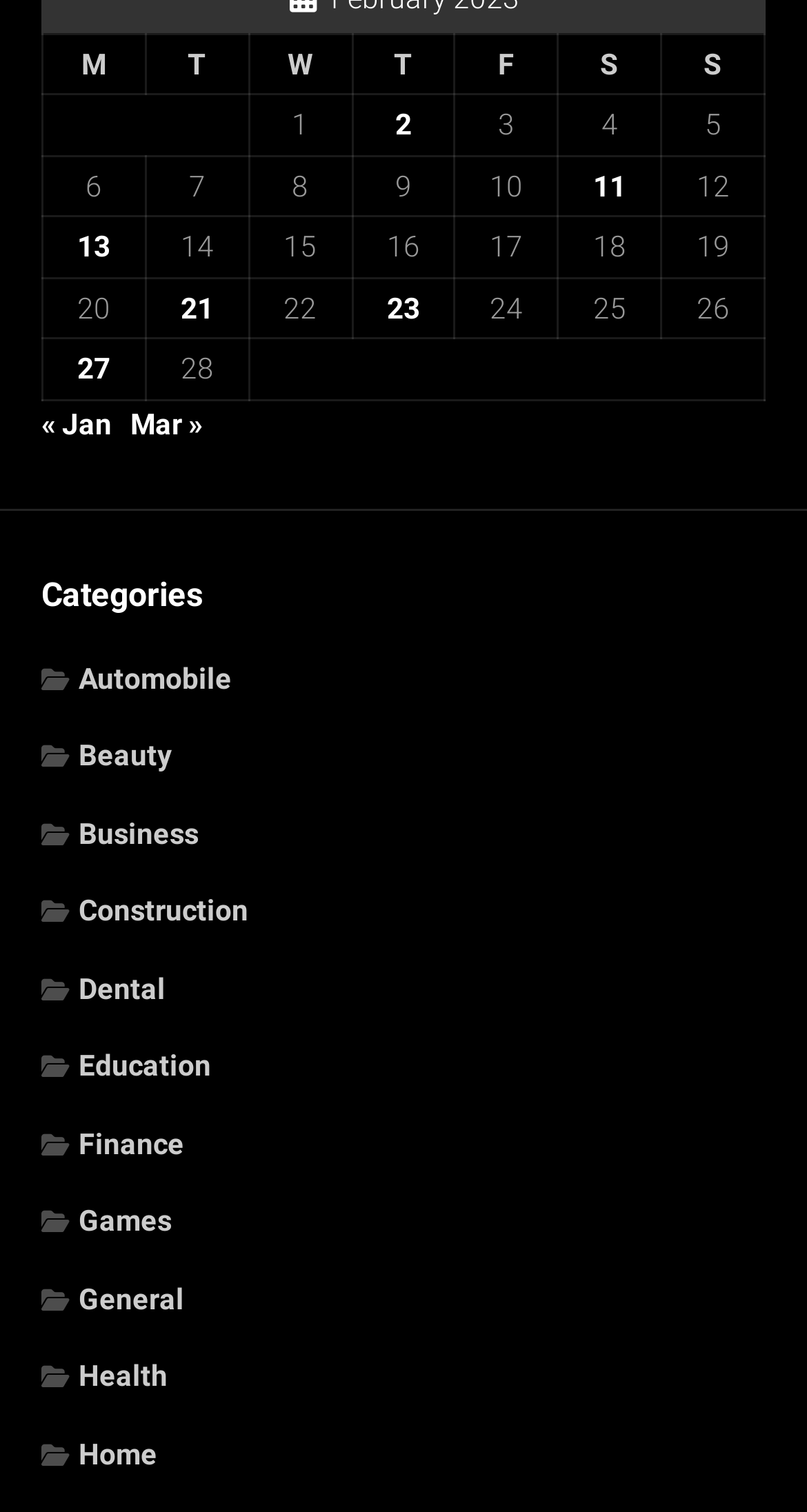How many grid cells are there in the first row of the table?
Refer to the image and provide a one-word or short phrase answer.

7